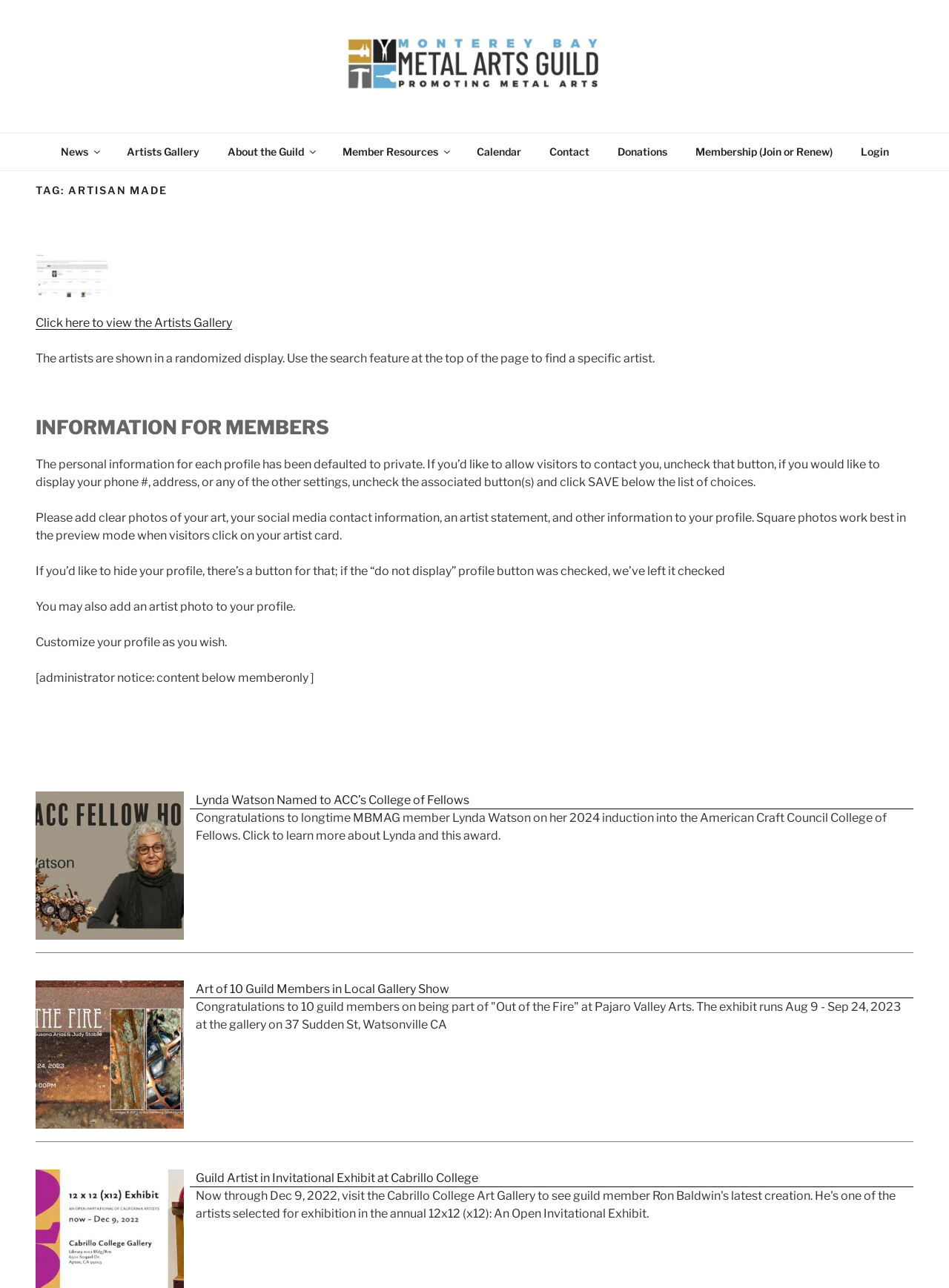Please provide the bounding box coordinate of the region that matches the element description: Calendar. Coordinates should be in the format (top-left x, top-left y, bottom-right x, bottom-right y) and all values should be between 0 and 1.

[0.488, 0.109, 0.562, 0.126]